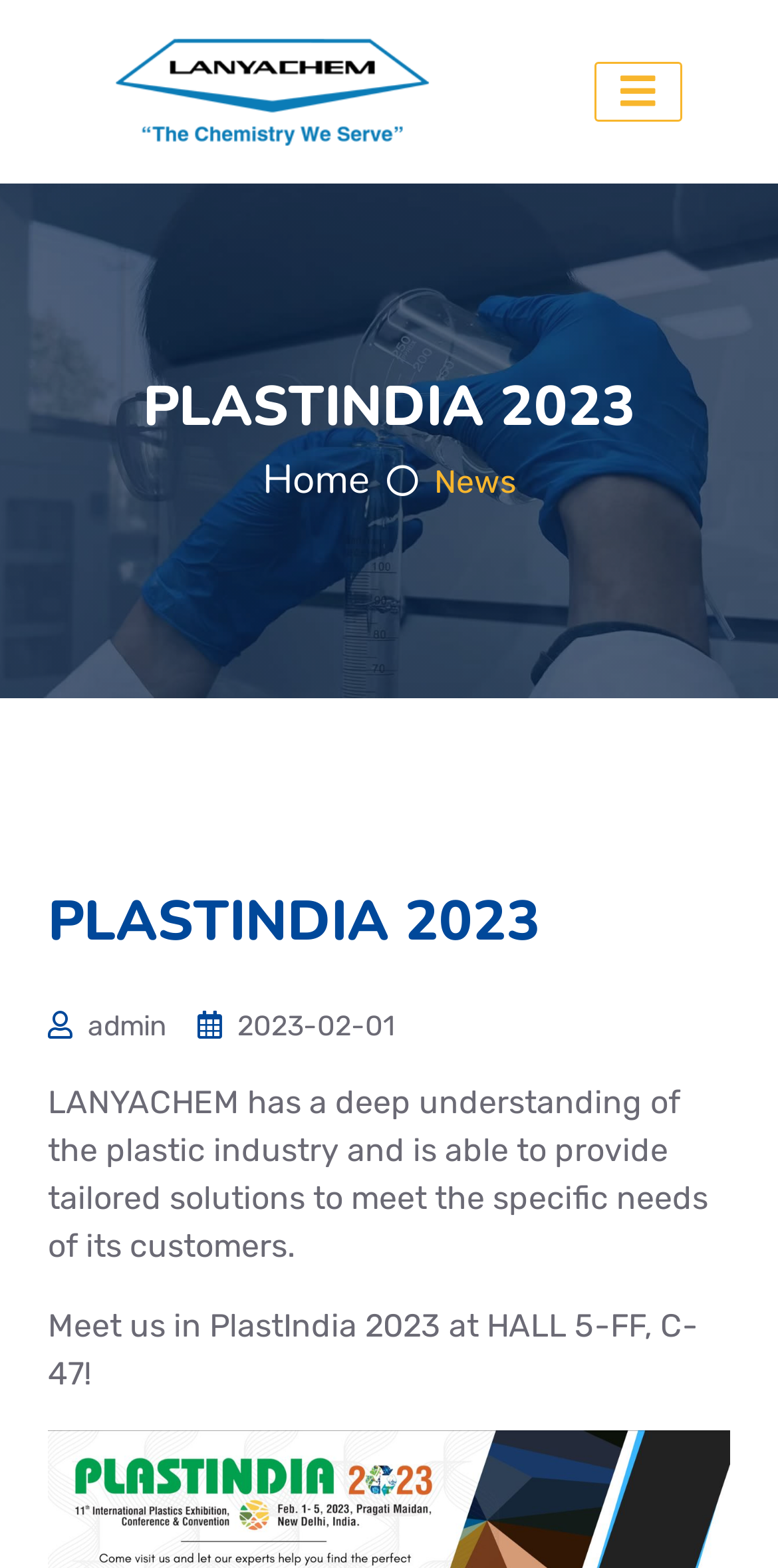What is the company's expertise?
Using the image, elaborate on the answer with as much detail as possible.

The company, LANYACHEM, has a deep understanding of the plastic industry and provides tailored solutions to meet the specific needs of its customers. This is evident from the text 'LANYACHEM has a deep understanding of the plastic industry and is able to provide tailored solutions to meet the specific needs of its customers.' which highlights the company's expertise in the plastic industry.